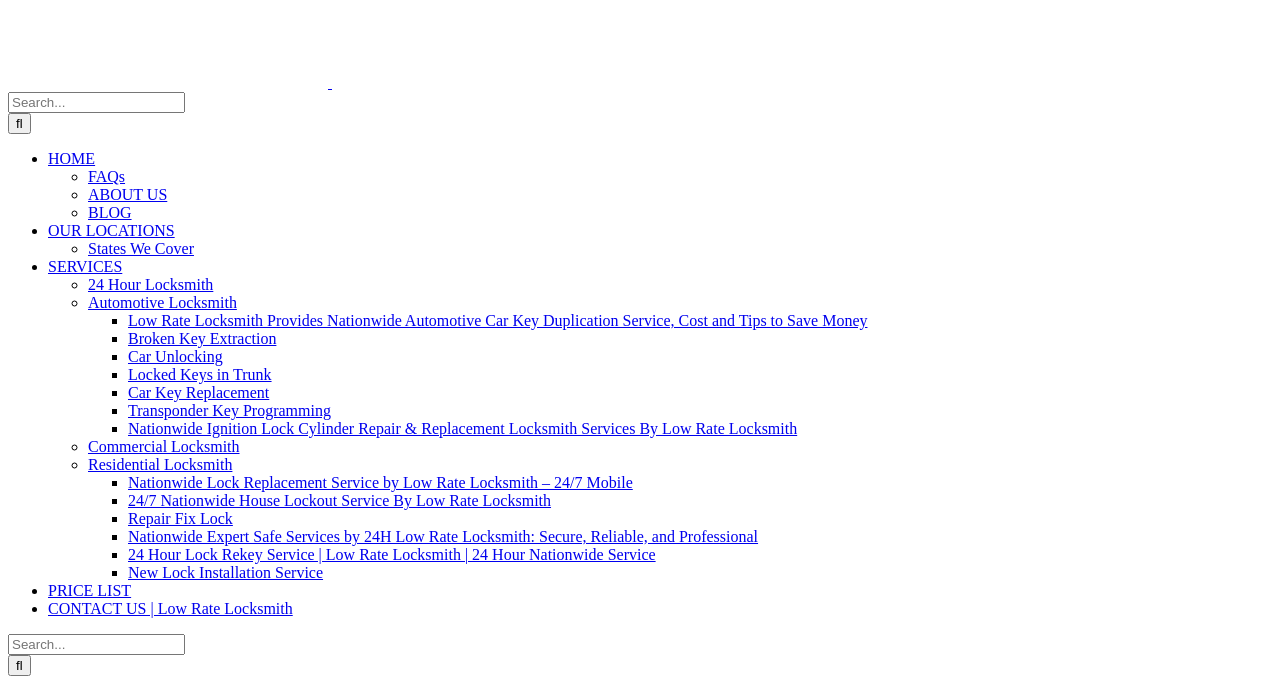Indicate the bounding box coordinates of the clickable region to achieve the following instruction: "Go to the ABOUT US page."

[0.069, 0.274, 0.131, 0.299]